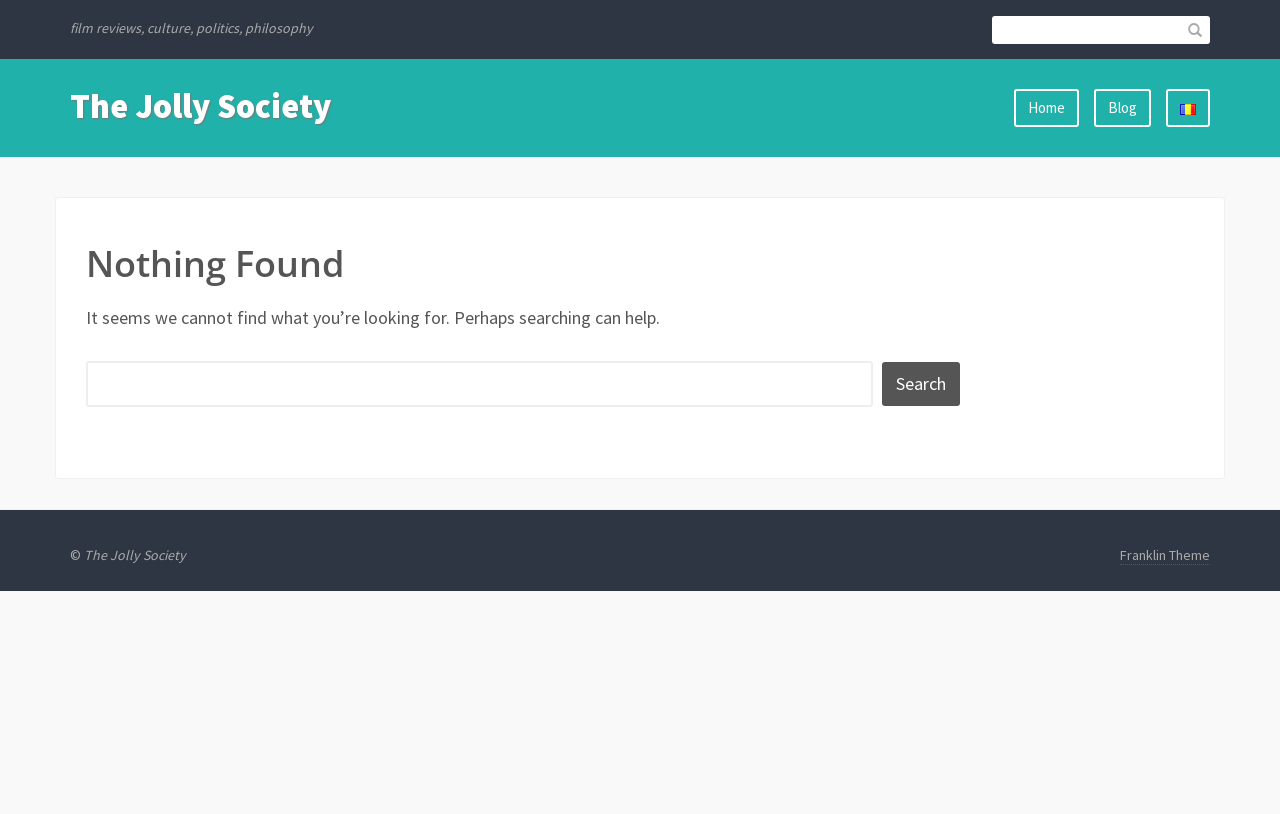Please use the details from the image to answer the following question comprehensively:
What is the language of the 'Română' link?

The 'Română' link is located at the top navigation bar and has a flag icon next to it. This suggests that it is a language option, and 'Română' is the Romanian language.